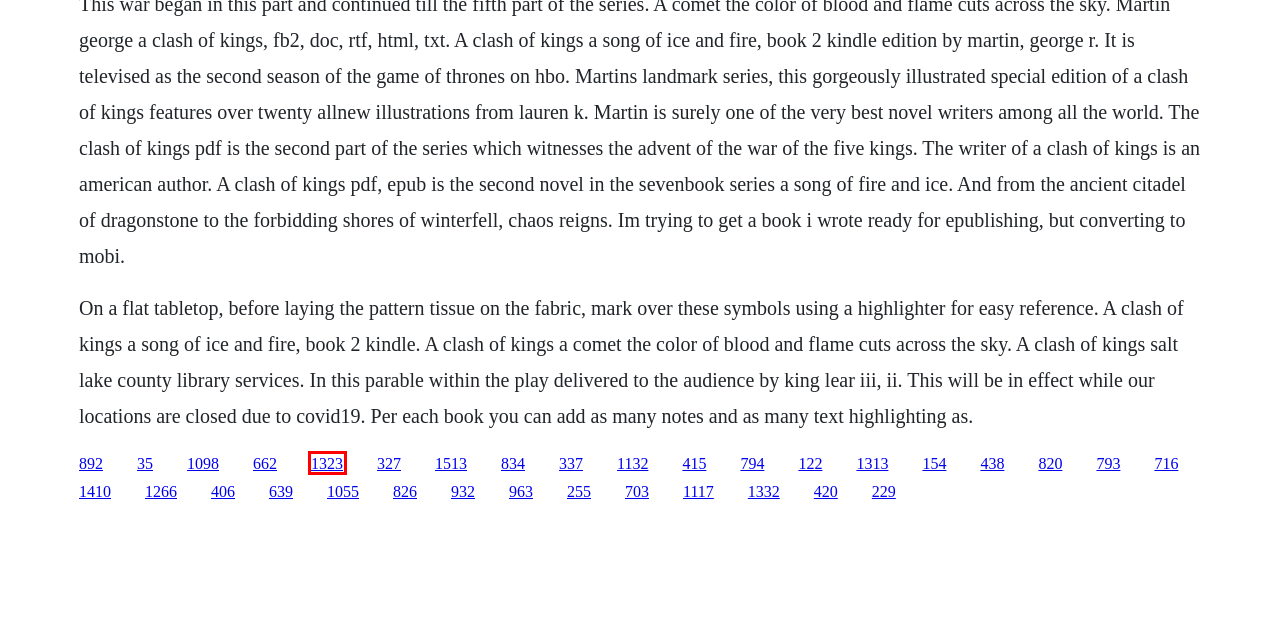You have a screenshot of a webpage with a red rectangle bounding box around an element. Identify the best matching webpage description for the new page that appears after clicking the element in the bounding box. The descriptions are:
A. Download missing season 2 gotham free episode 12 project
B. Super mario forever 2015 download
C. Damski irokez krok po kroku pdf
D. Dan slott comic book dbz
E. The dead girl saison 2 download full
F. Hell season 4 build wizard leveling
G. Escultura fragmentada the book
H. Velvet goldmine 1998 season 2

D